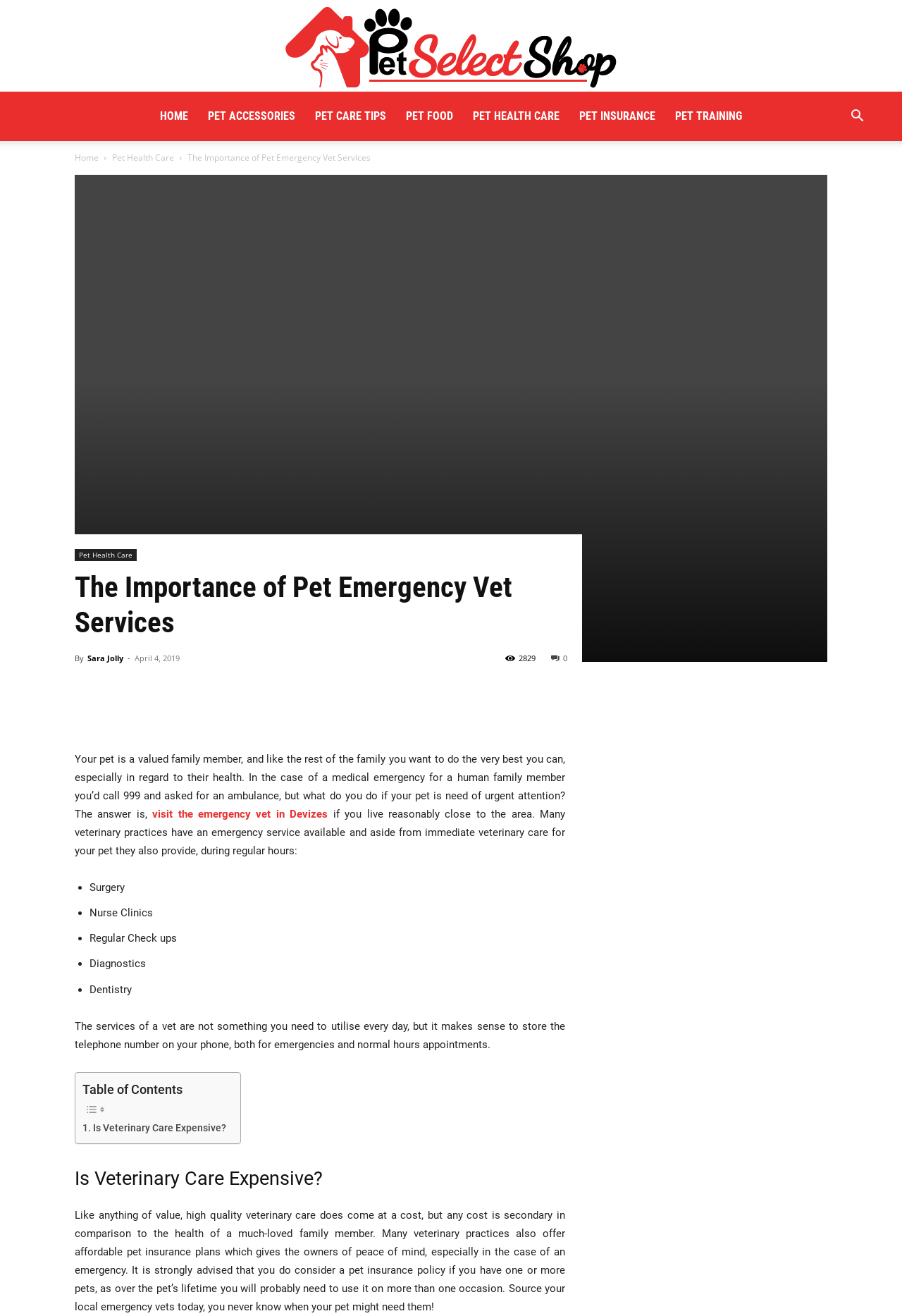Identify the bounding box coordinates necessary to click and complete the given instruction: "Visit the emergency vet in Devizes".

[0.169, 0.614, 0.364, 0.623]